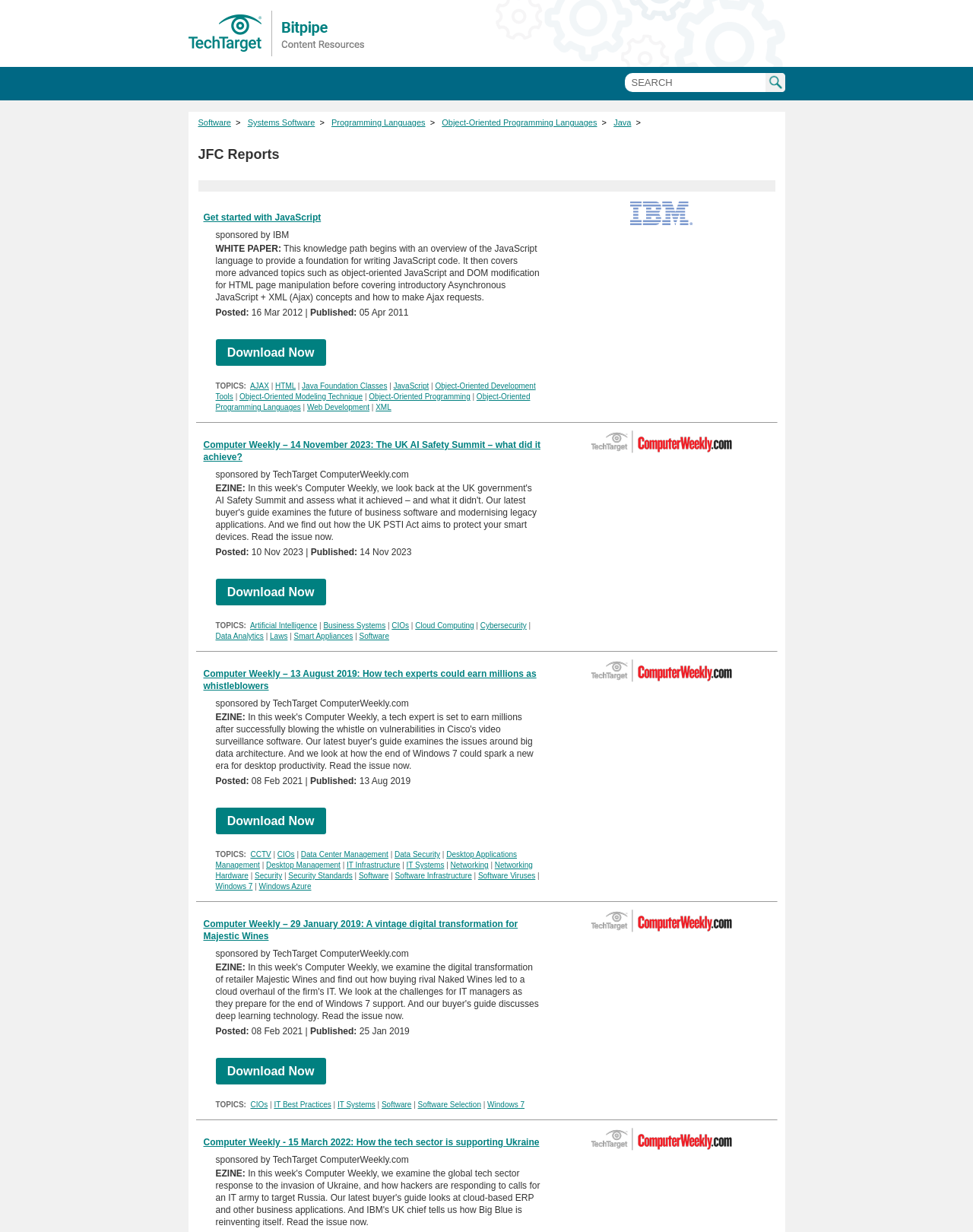What is the topic of the breadcrumb navigation?
Carefully analyze the image and provide a detailed answer to the question.

The breadcrumb navigation shows the topic hierarchy, which starts with 'Software', then 'Systems Software', then 'Programming Languages', then 'Object-Oriented Programming Languages', and finally 'Java', which is related to Java Foundation Classes.